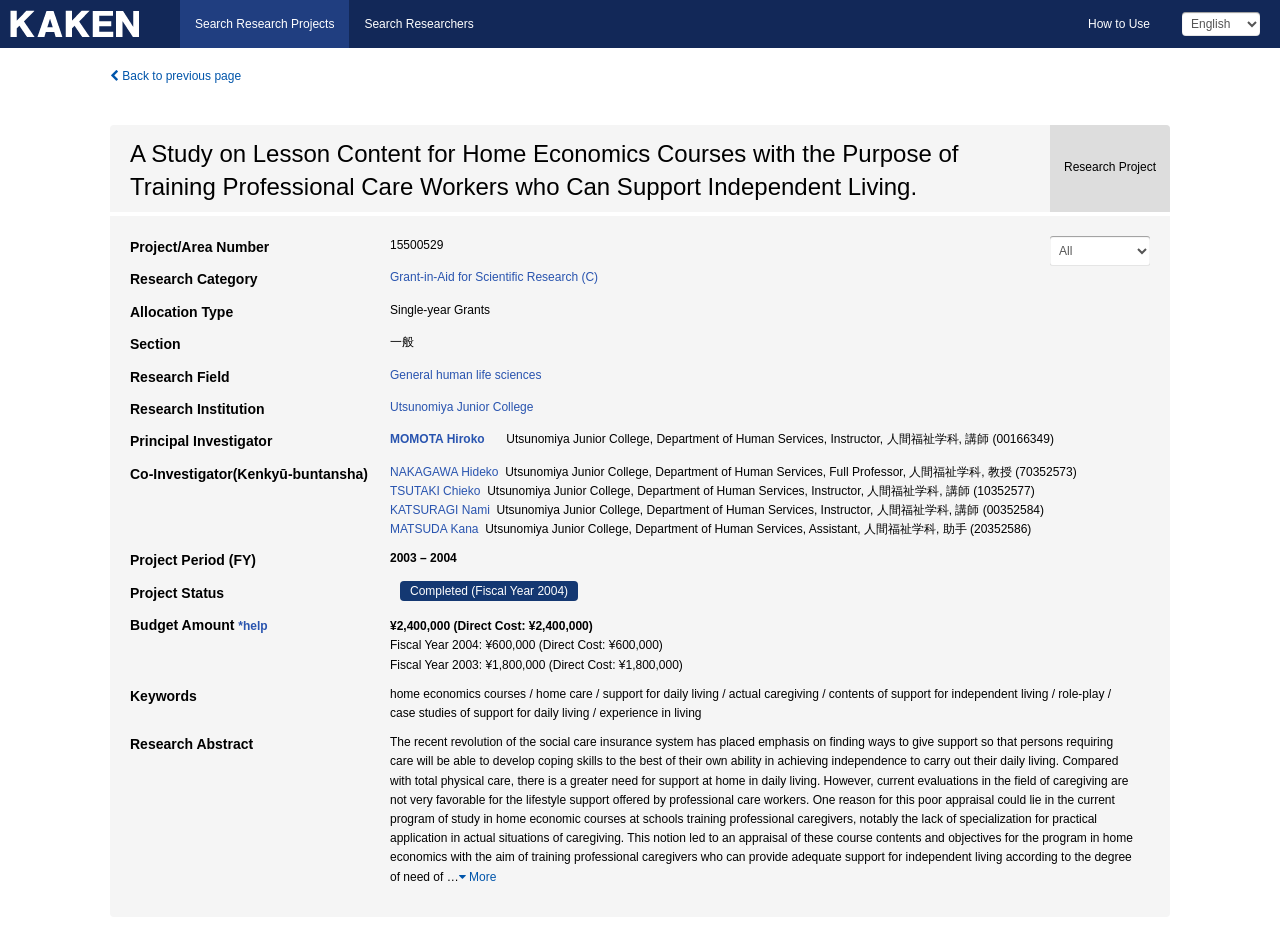Give a one-word or short phrase answer to this question: 
What is the project area number?

15500529